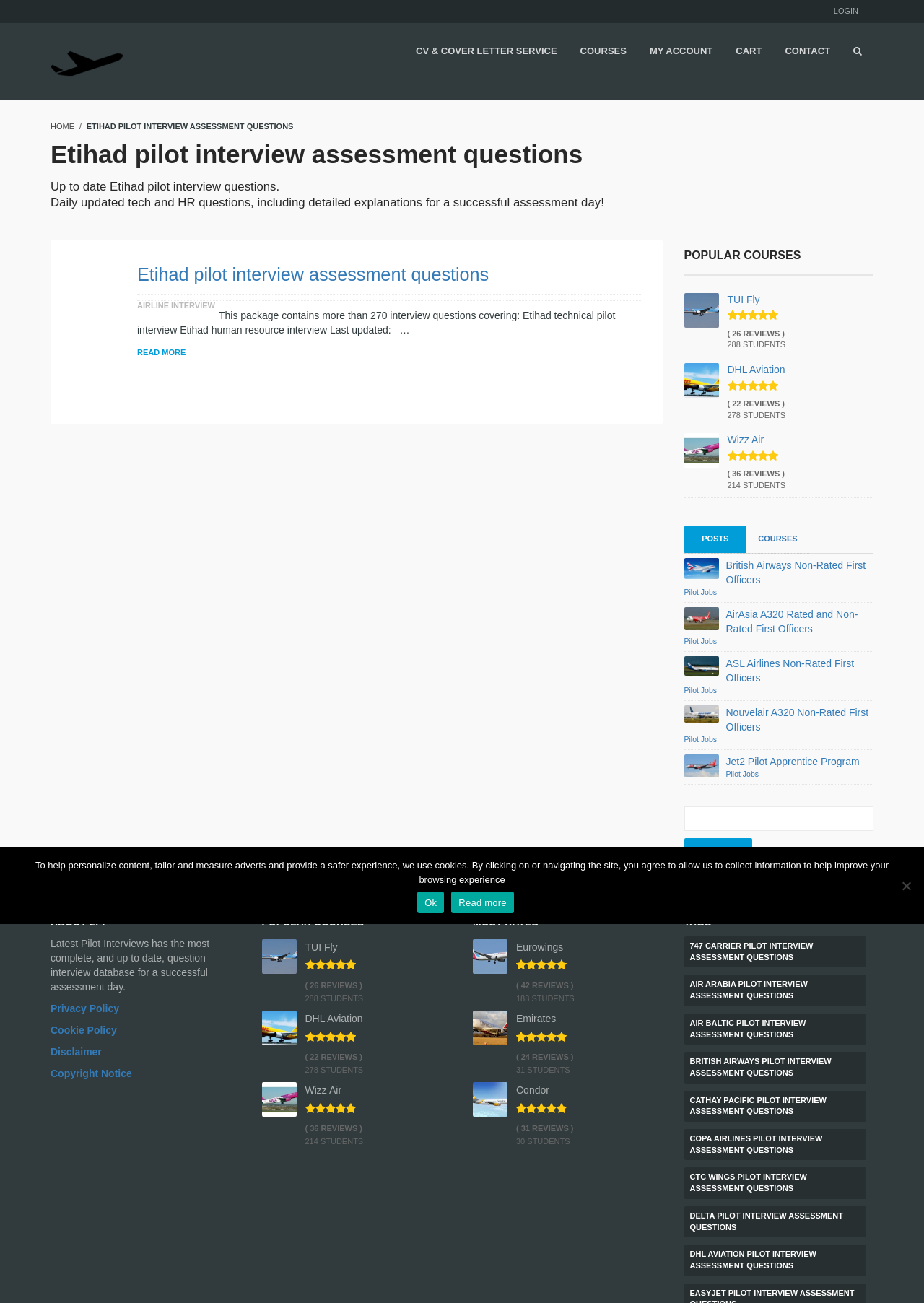Could you specify the bounding box coordinates for the clickable section to complete the following instruction: "Read more about Etihad pilot interview assessment questions"?

[0.148, 0.267, 0.205, 0.274]